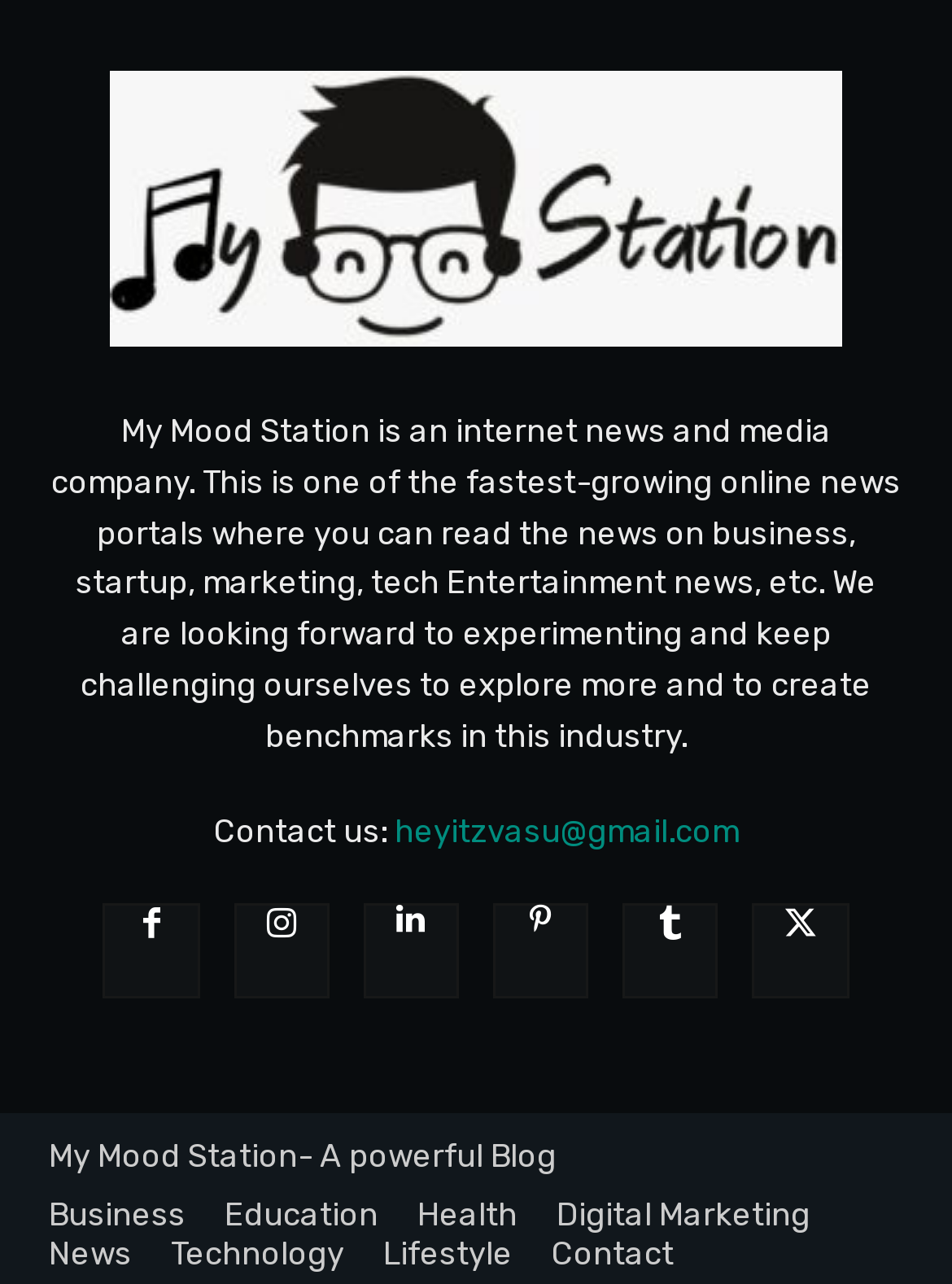Reply to the question with a single word or phrase:
How can users contact My Mood Station?

Email